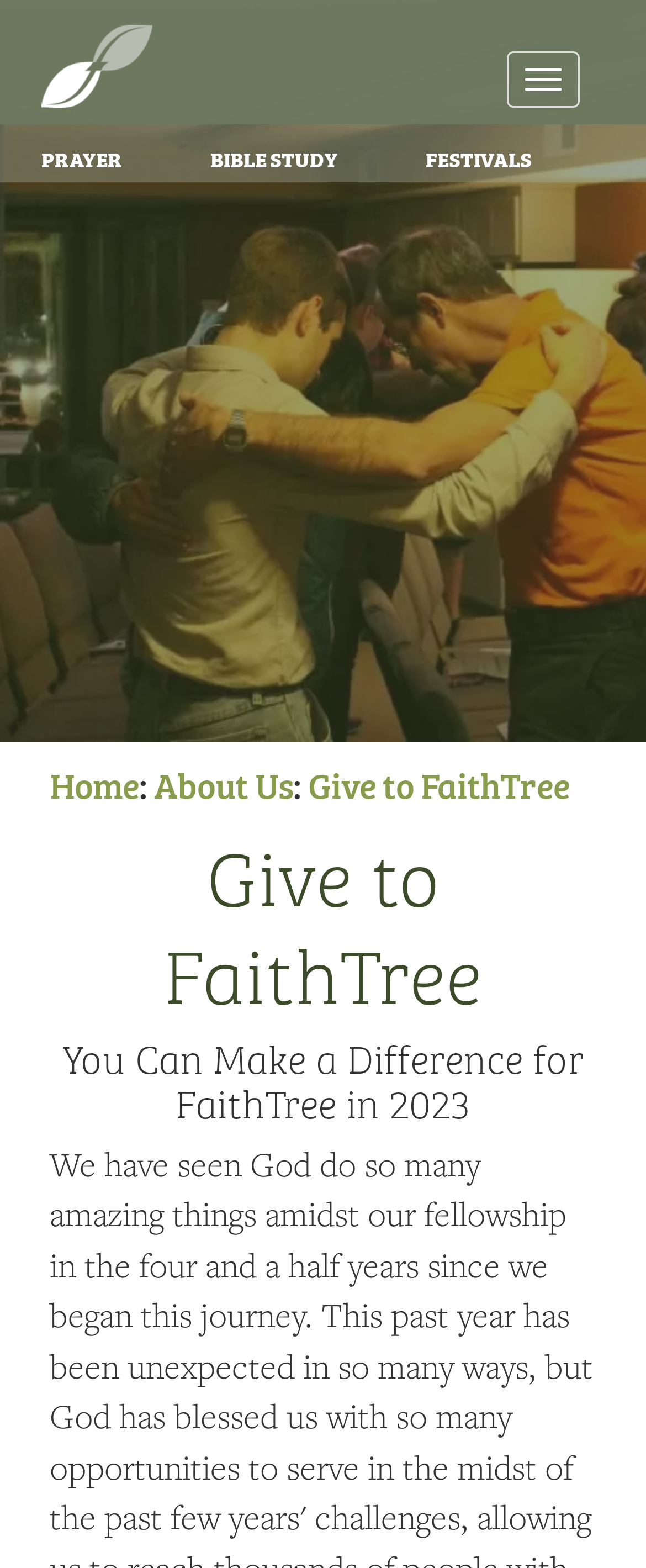Answer the question with a single word or phrase: 
What is the first link in the secondary navigation?

Home